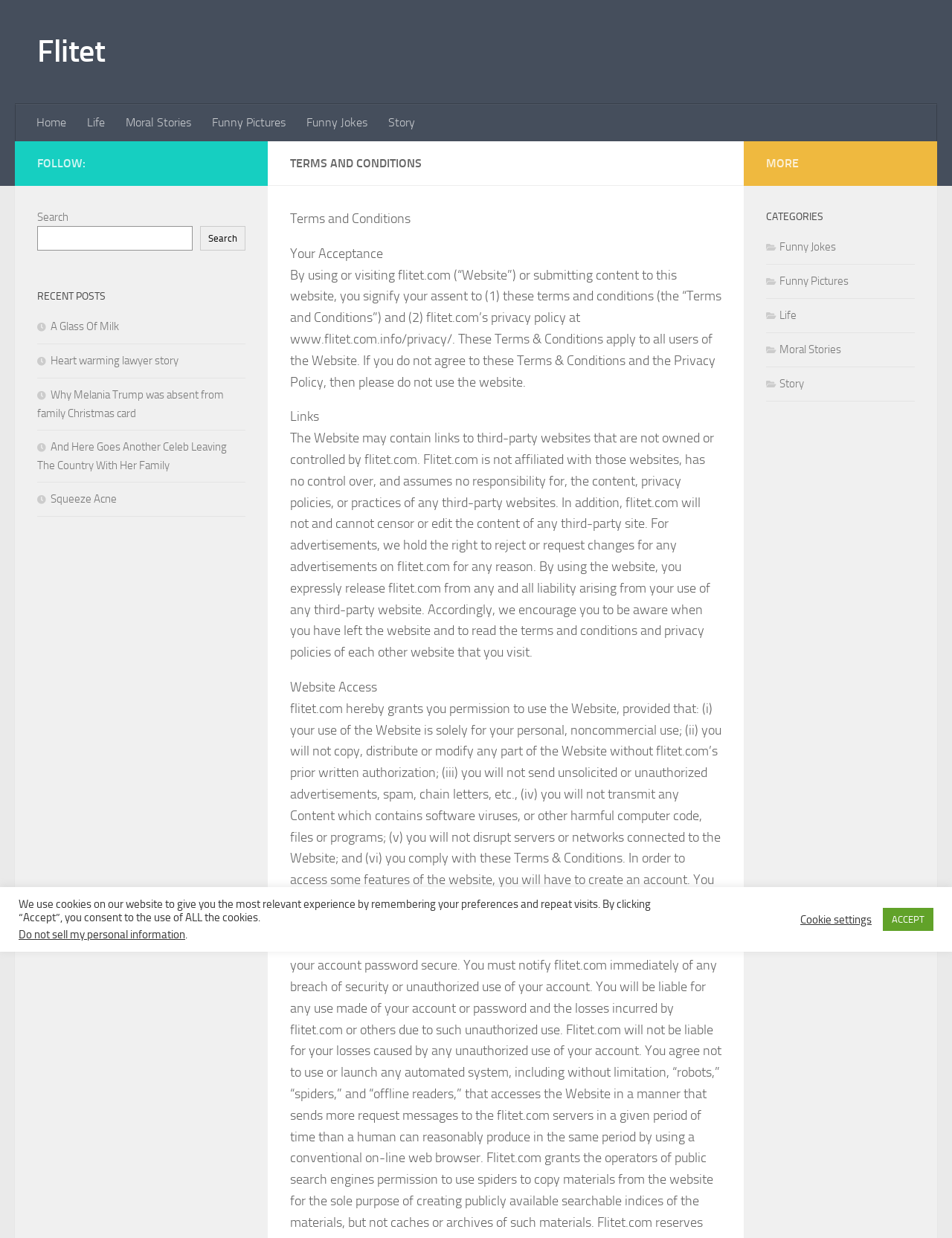Determine the bounding box coordinates of the element's region needed to click to follow the instruction: "Search for something". Provide these coordinates as four float numbers between 0 and 1, formatted as [left, top, right, bottom].

[0.039, 0.183, 0.202, 0.202]